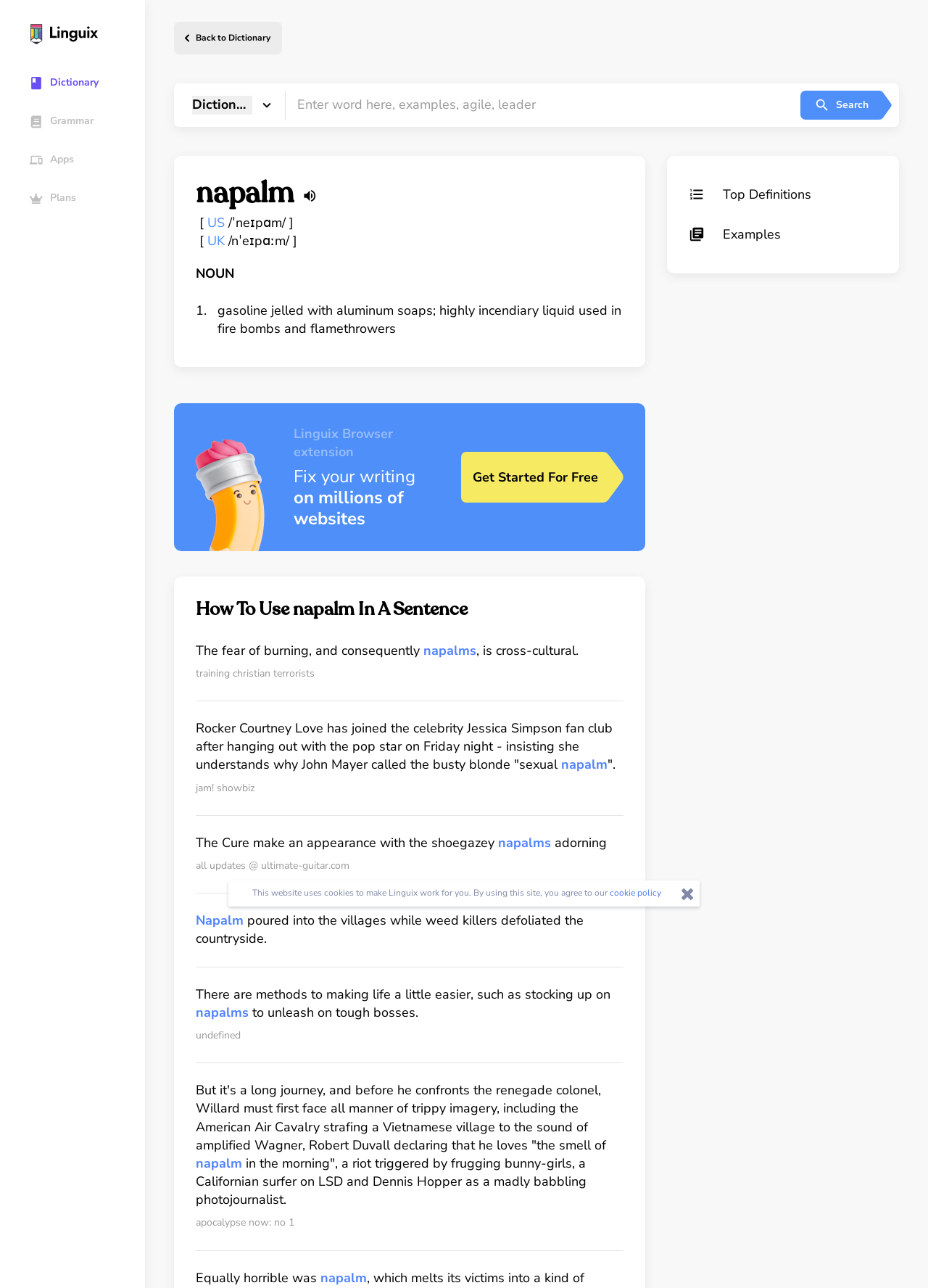Indicate the bounding box coordinates of the element that must be clicked to execute the instruction: "Search for a word". The coordinates should be given as four float numbers between 0 and 1, i.e., [left, top, right, bottom].

[0.308, 0.075, 0.862, 0.089]